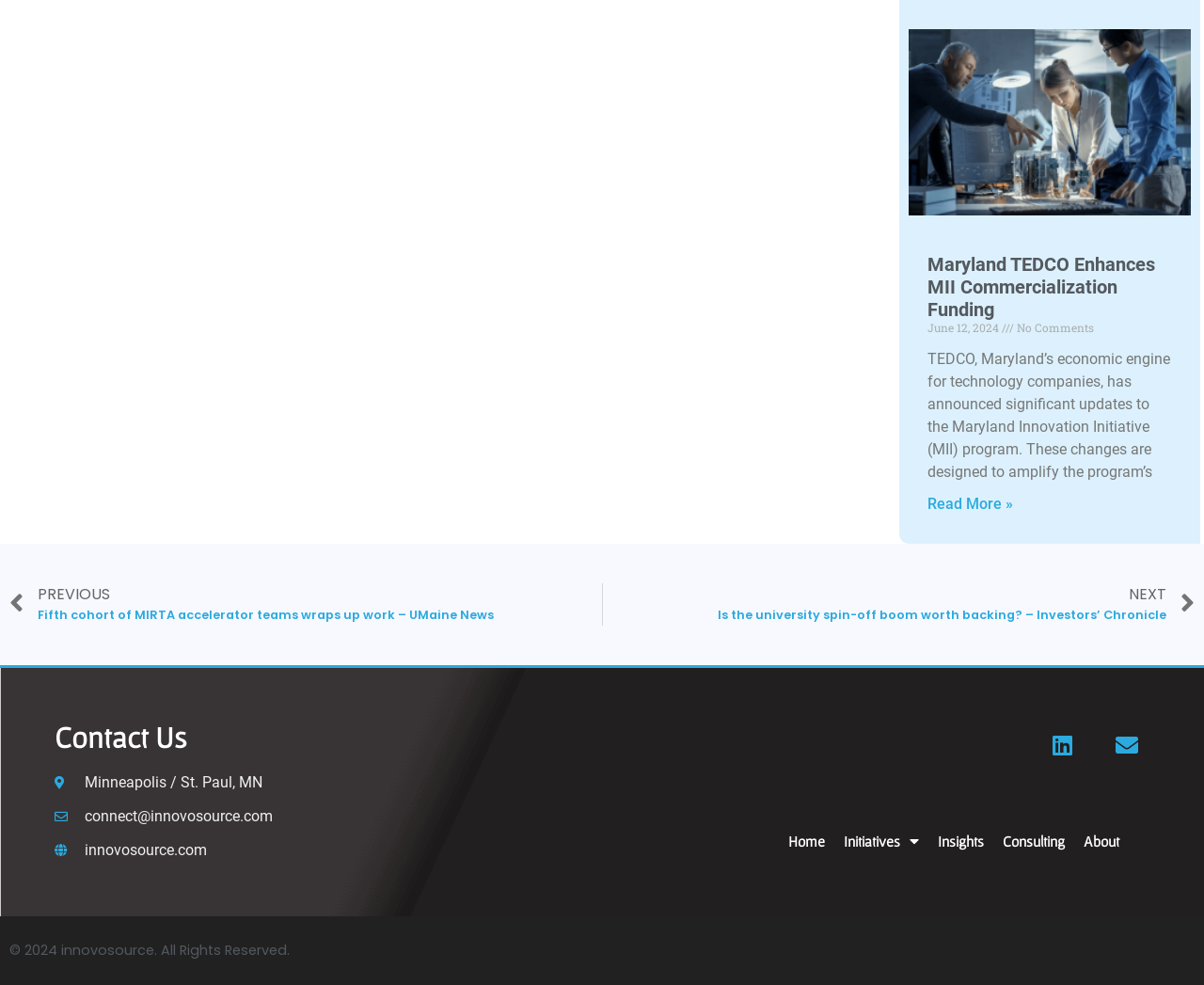From the webpage screenshot, predict the bounding box coordinates (top-left x, top-left y, bottom-right x, bottom-right y) for the UI element described here: Contact

None